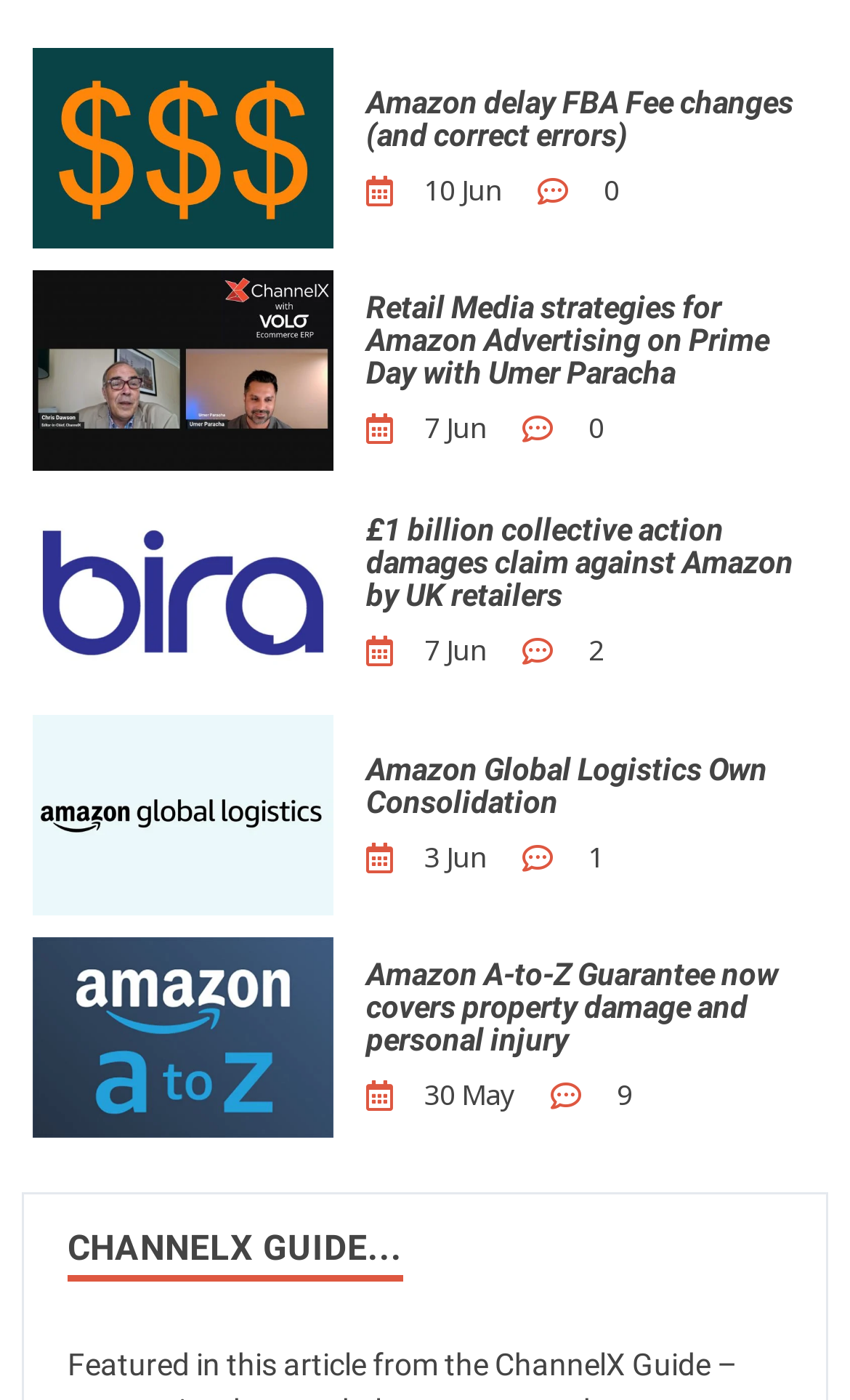Can you find the bounding box coordinates for the element to click on to achieve the instruction: "View article about Amazon delay FBA Fee changes"?

[0.431, 0.062, 0.949, 0.109]